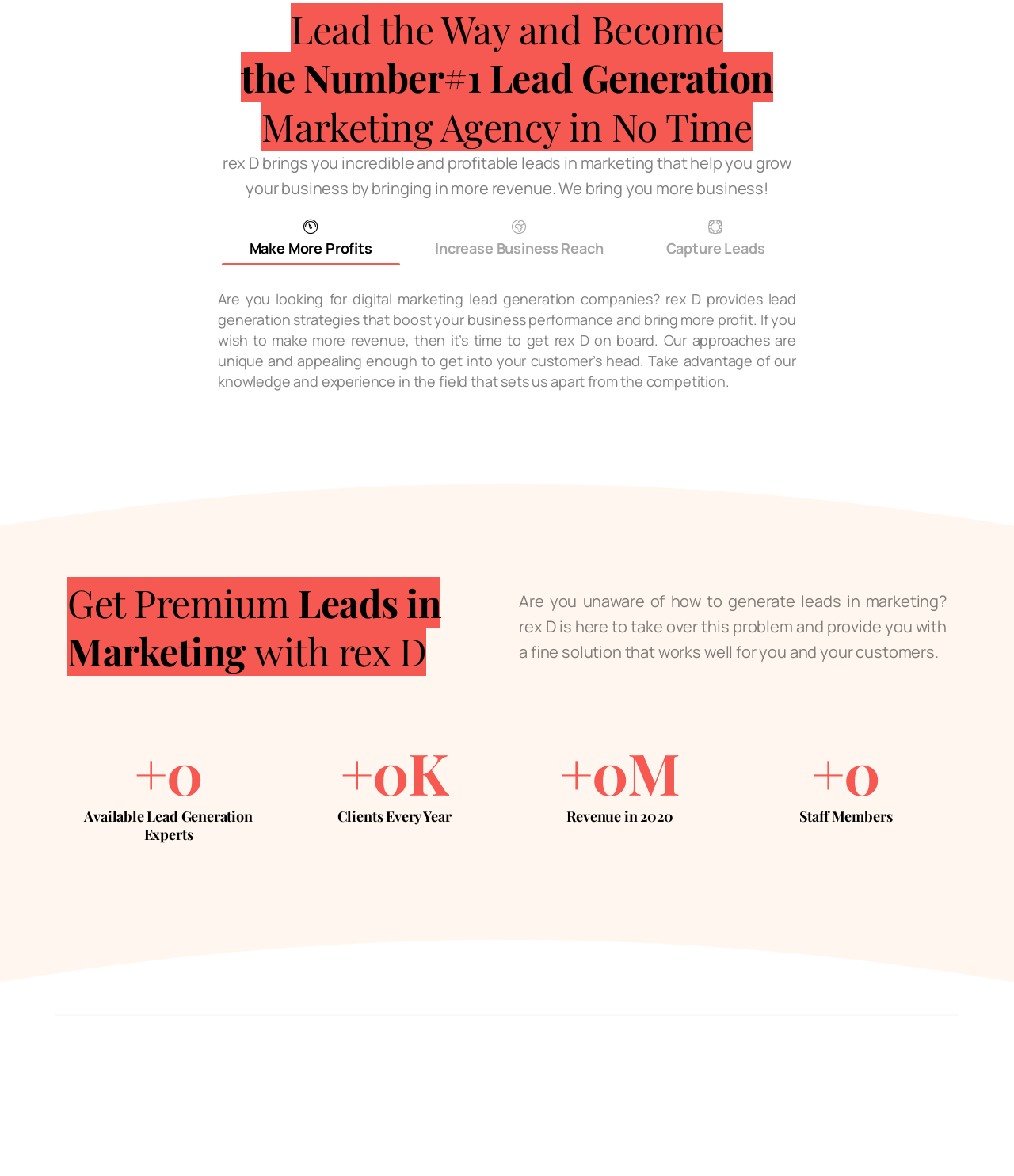Given the following UI element description: "FAQ’s", find the bounding box coordinates in the webpage screenshot.

[0.66, 0.27, 0.785, 0.296]